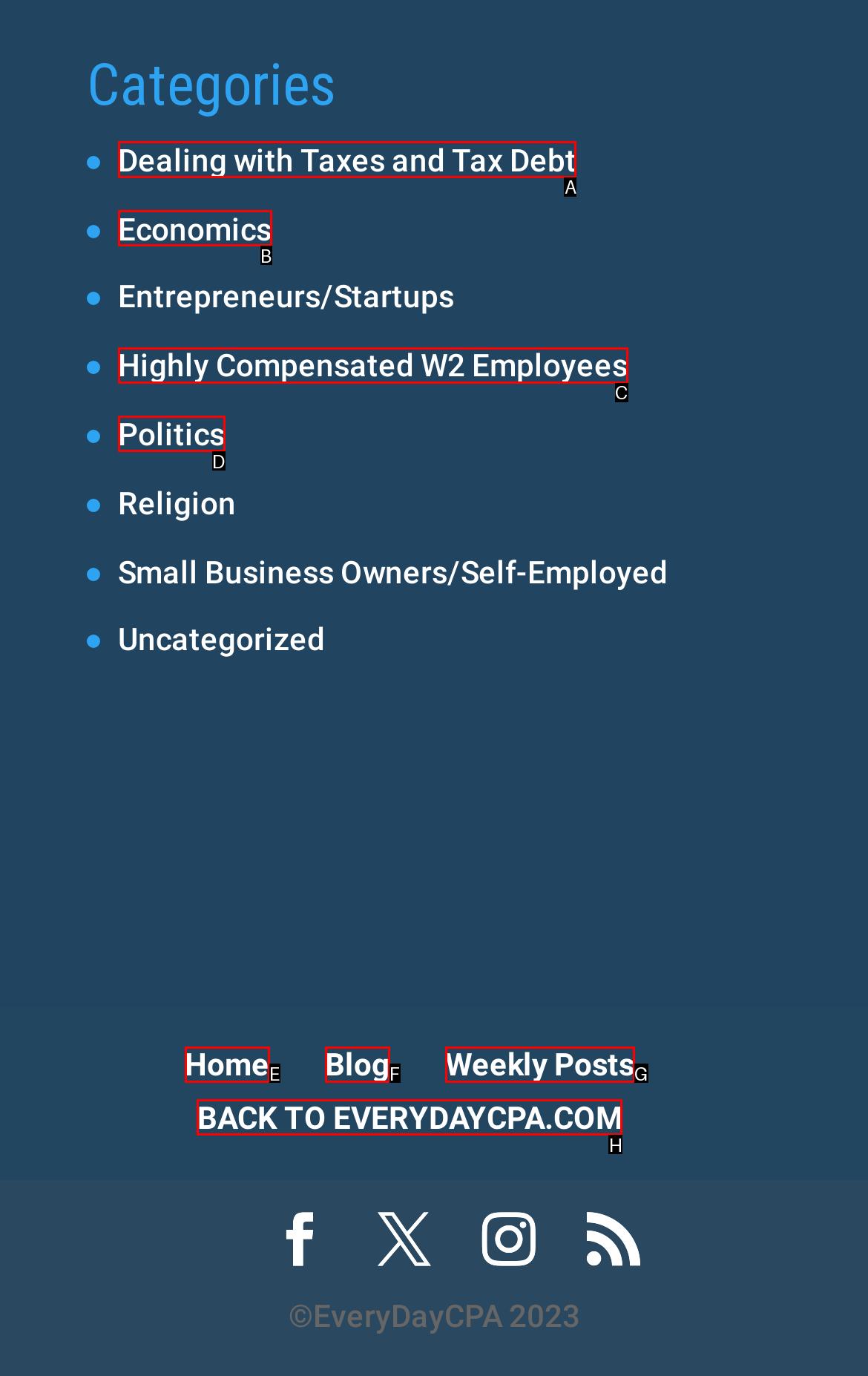From the options shown in the screenshot, tell me which lettered element I need to click to complete the task: Click on the 'Dealing with Taxes and Tax Debt' category.

A